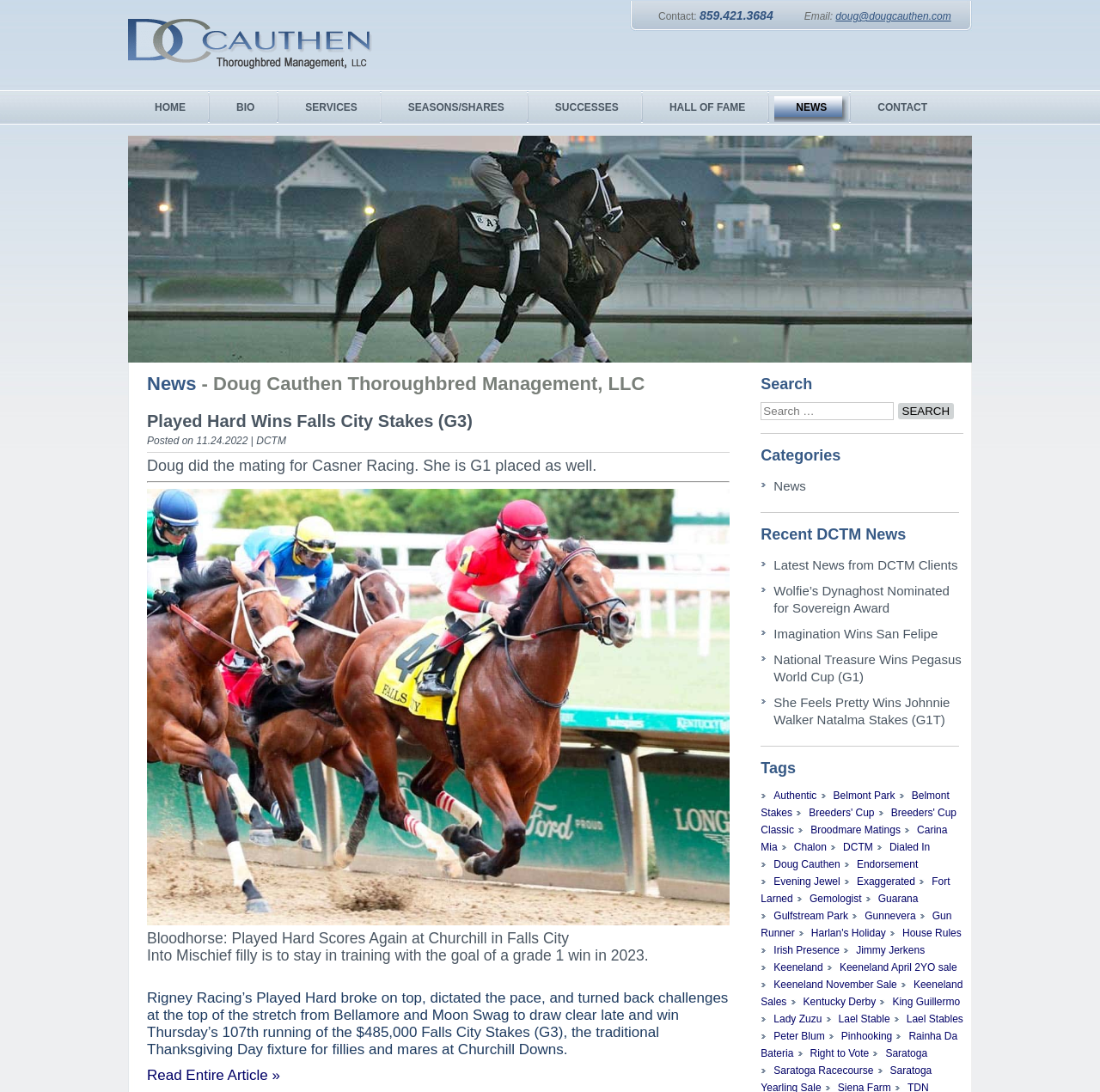Locate the bounding box coordinates of the element you need to click to accomplish the task described by this instruction: "Click on the 'HOME' link".

[0.121, 0.088, 0.188, 0.112]